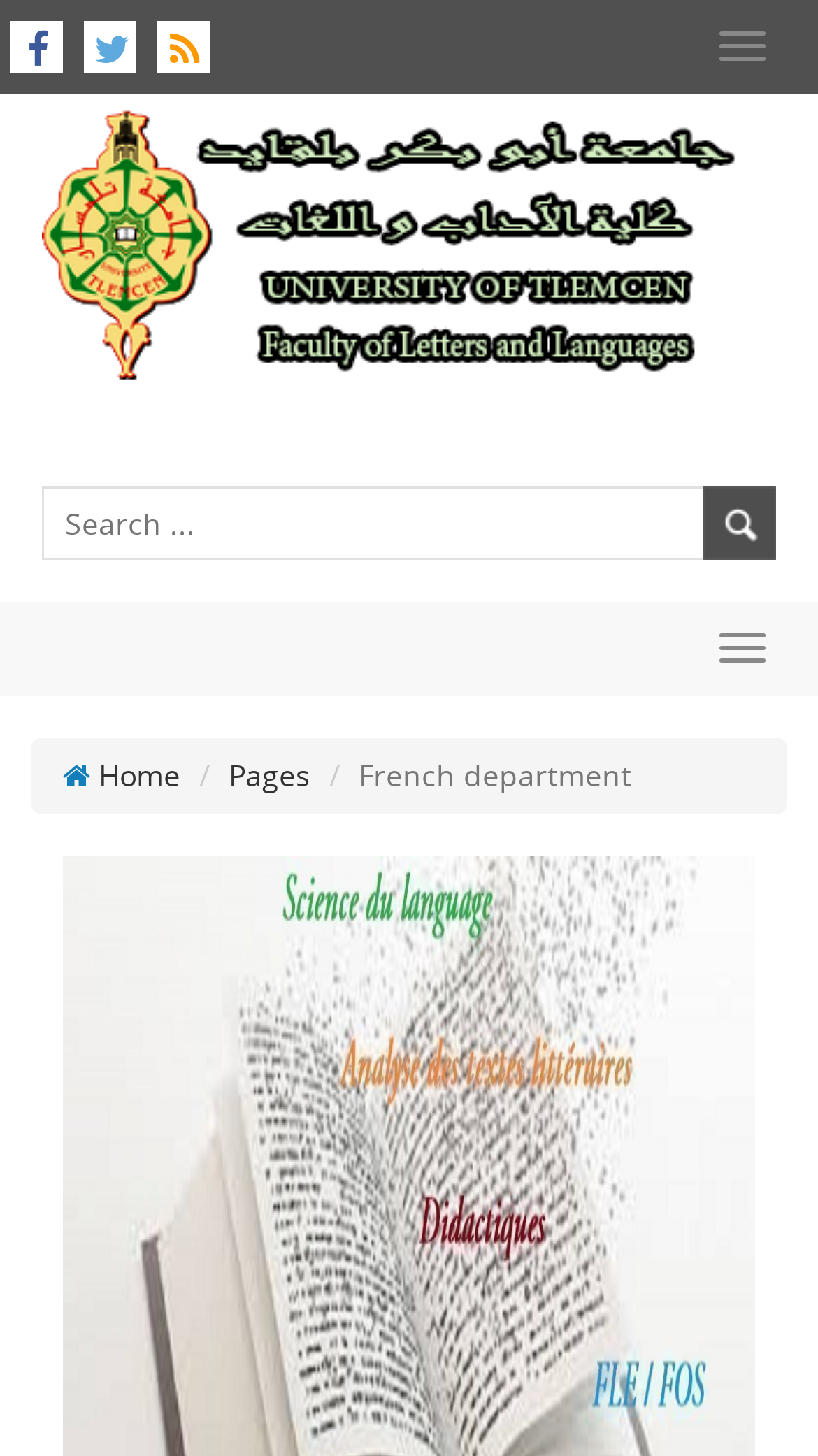How many social media links are there?
Please use the image to provide an in-depth answer to the question.

I can see three links with icons '', '', and '' which are commonly used for social media links.